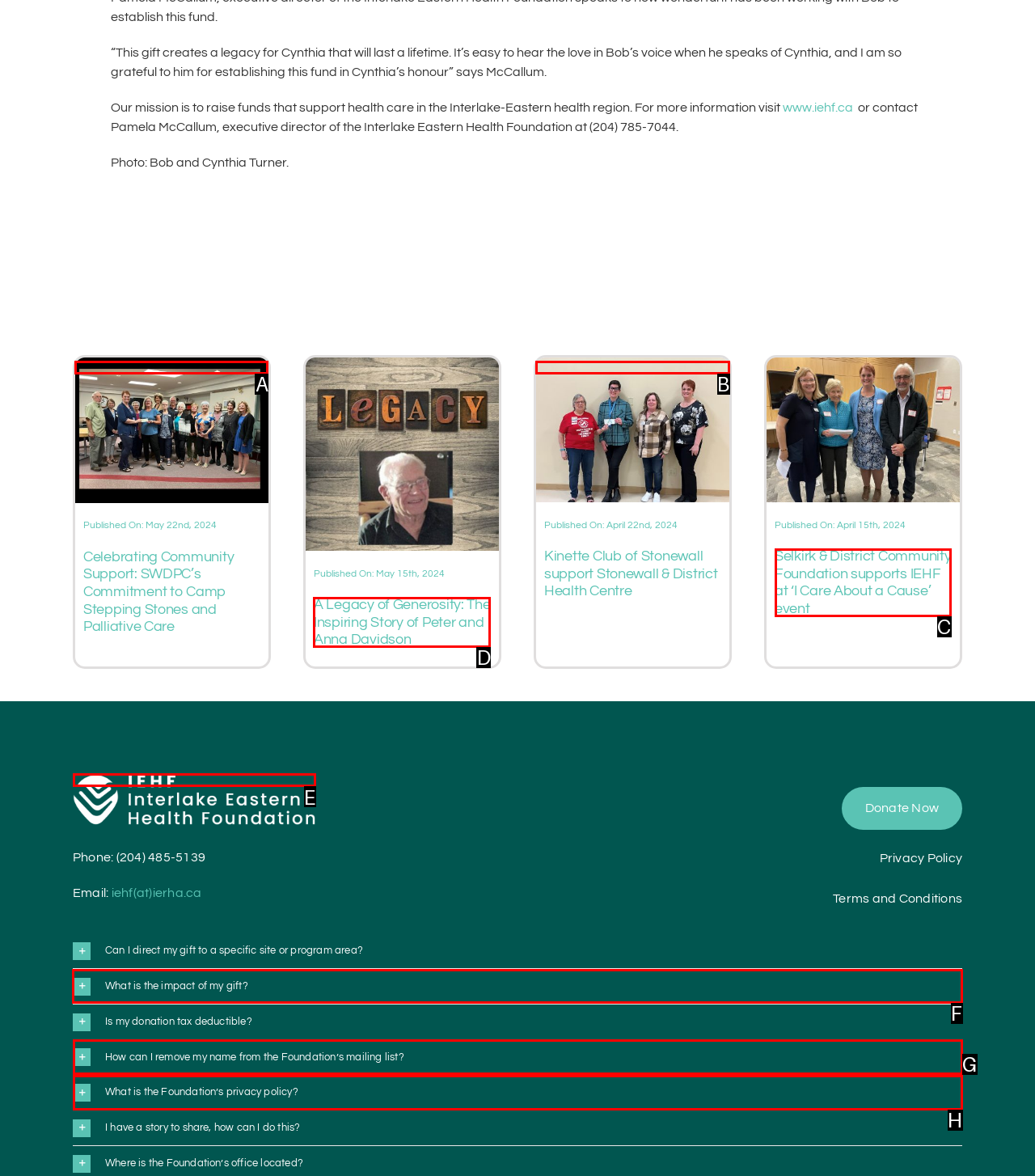Select the appropriate bounding box to fulfill the task: Check the impact of my gift Respond with the corresponding letter from the choices provided.

F